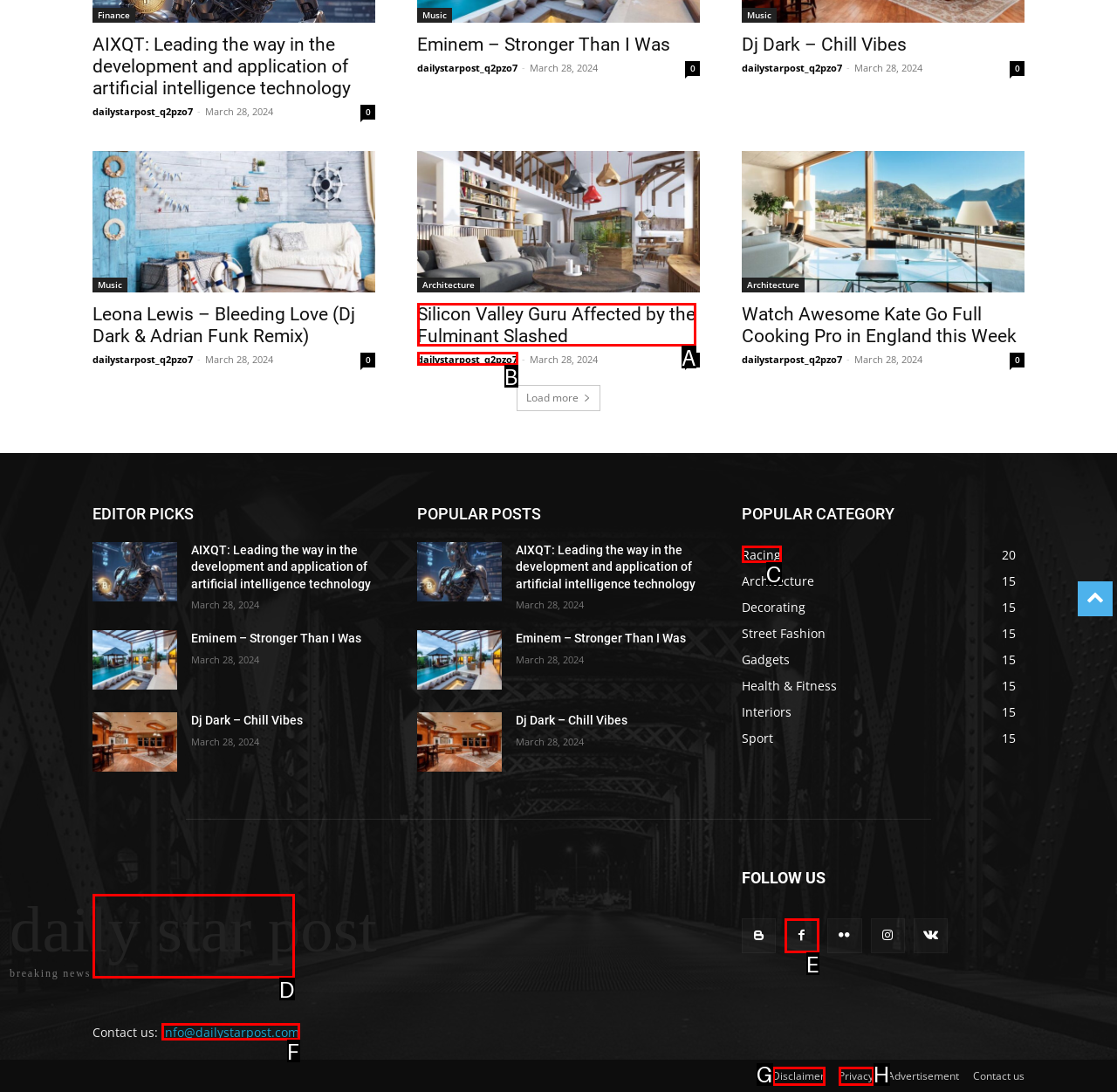Select the letter from the given choices that aligns best with the description: daily star postbreaking news. Reply with the specific letter only.

D